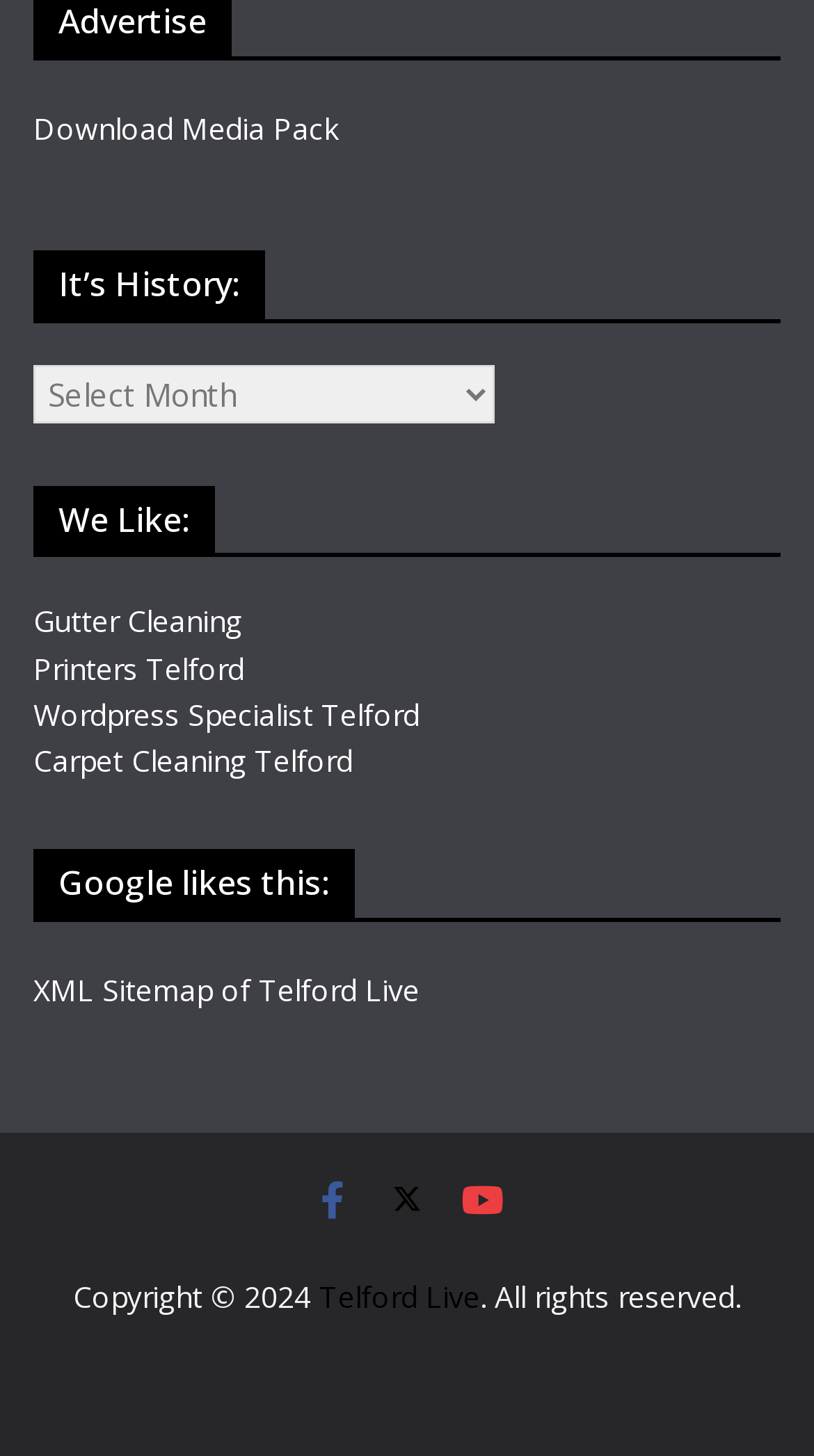Indicate the bounding box coordinates of the clickable region to achieve the following instruction: "Visit Gutter Cleaning."

[0.041, 0.413, 0.297, 0.44]